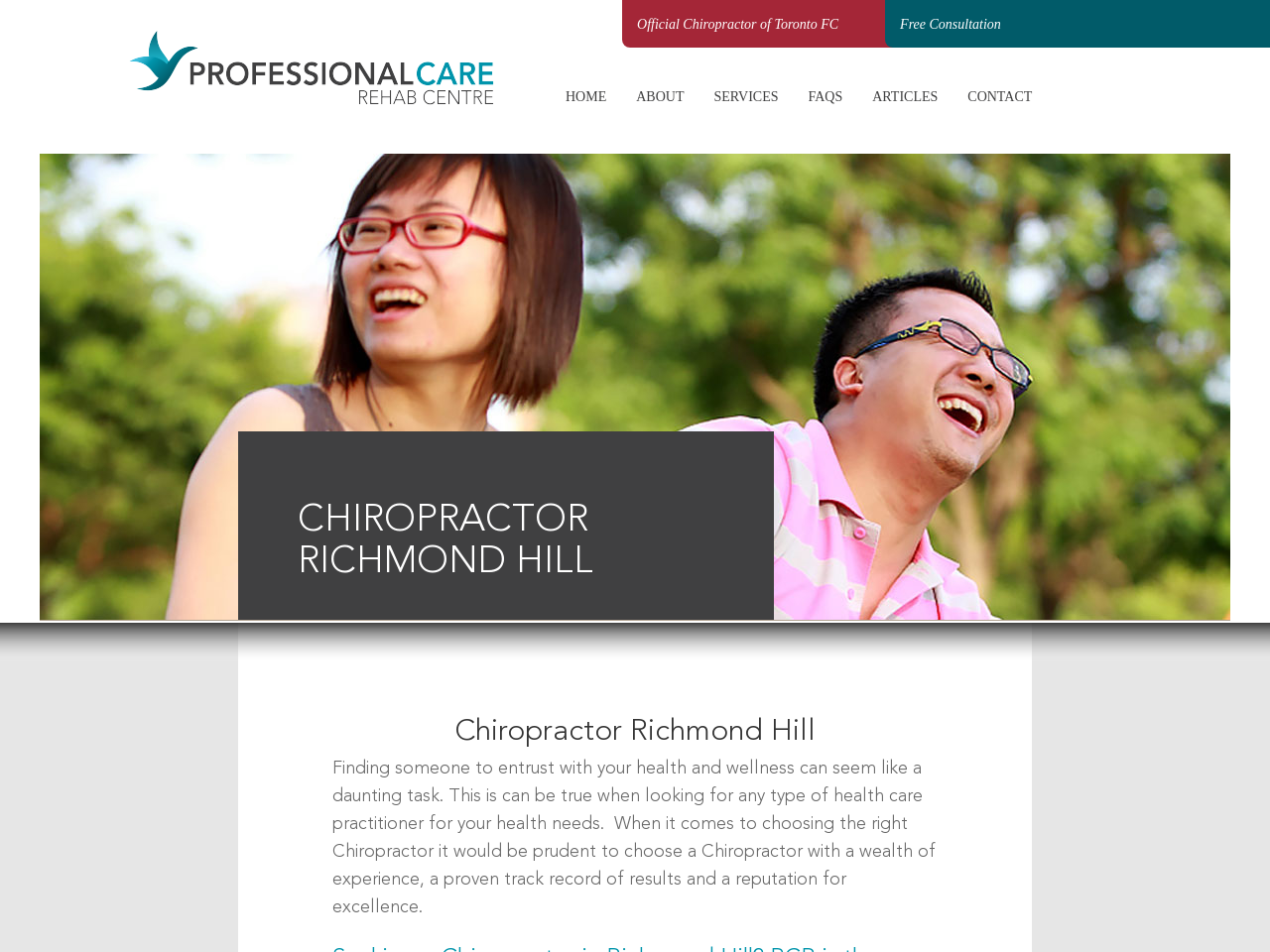Look at the image and answer the question in detail:
What is the purpose of the webpage?

Based on the webpage content, including the links to 'SERVICES', 'FAQS', and 'CONTACT', it appears that the purpose of the webpage is to provide information about a Chiropractor's services and to facilitate contact with the Chiropractor.